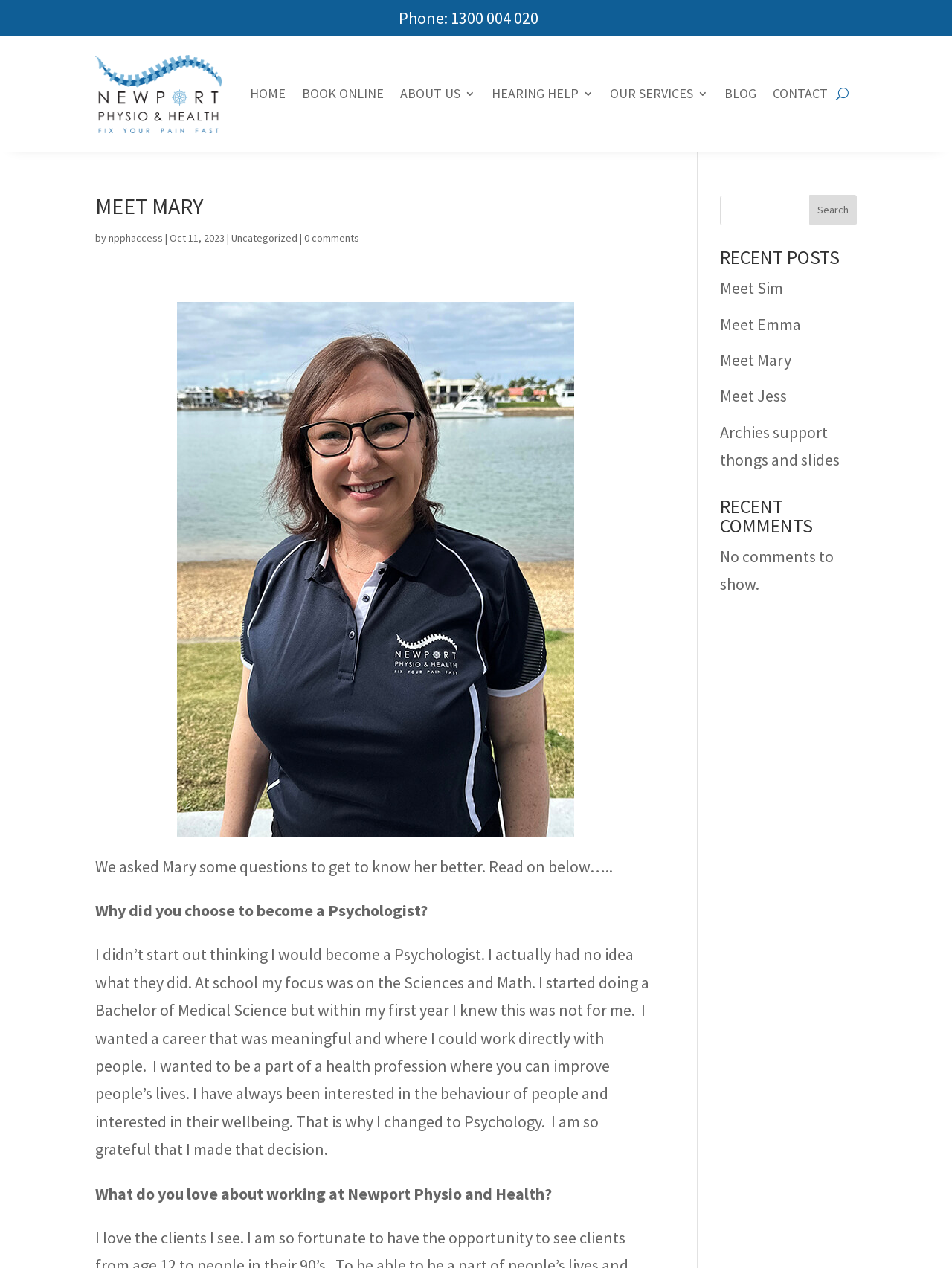Answer the question below with a single word or a brief phrase: 
What is the date mentioned in the article about Mary?

Oct 11, 2023